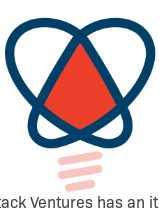Provide a thorough description of the contents of the image.

The image features an emblematic logo of Biostack Ventures, highlighting their focus on innovation and the intersection of science and entrepreneurship in healthcare. The logo consists of a stylized graphic that resembles a molecular structure, presented in a blue outline with a vibrant red element at its center, symbolizing passion and drive. Below the logo, soft, layered lines in a pink hue evoke the concept of light or inspiration, suggesting the illuminating ideas that arise from their collaborative efforts. This visual identity encapsulates Biostack Ventures' mission to redefine healthcare through partnership and innovation, emphasizing their commitment to nurturing new technologies for significant health impact.